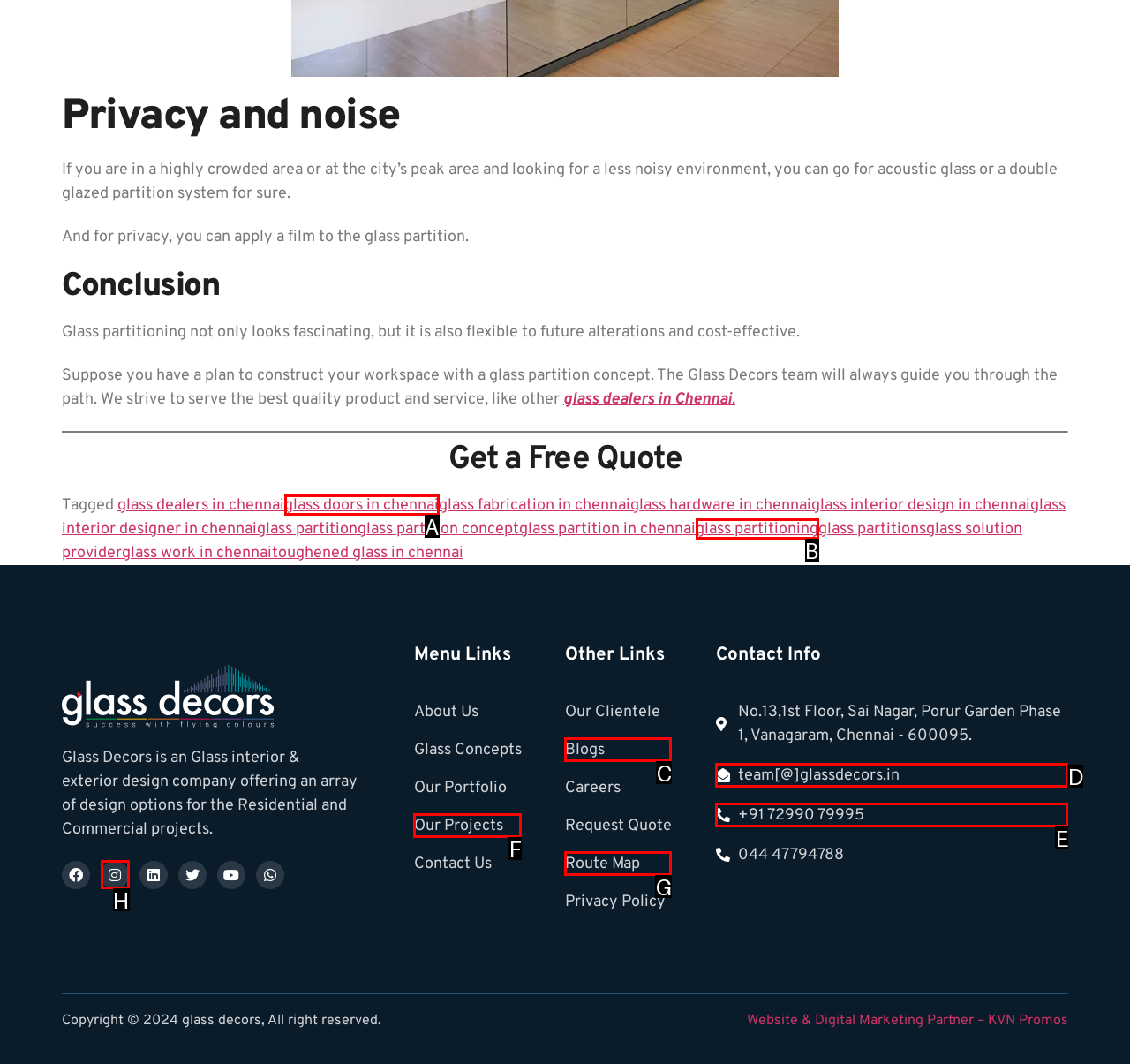Using the description: Route Map
Identify the letter of the corresponding UI element from the choices available.

G